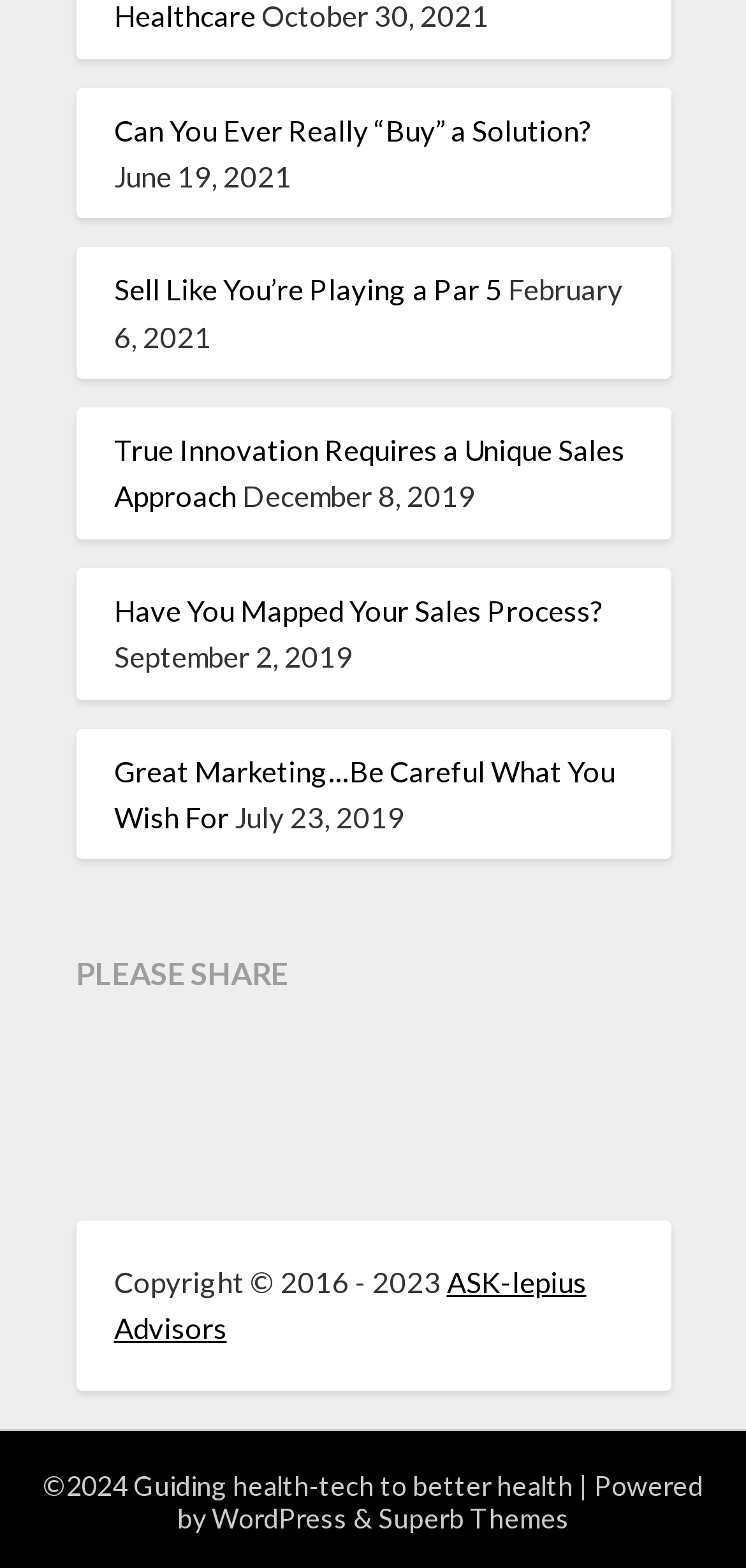Please provide a one-word or phrase answer to the question: 
What is the name of the company that powered the website?

WordPress